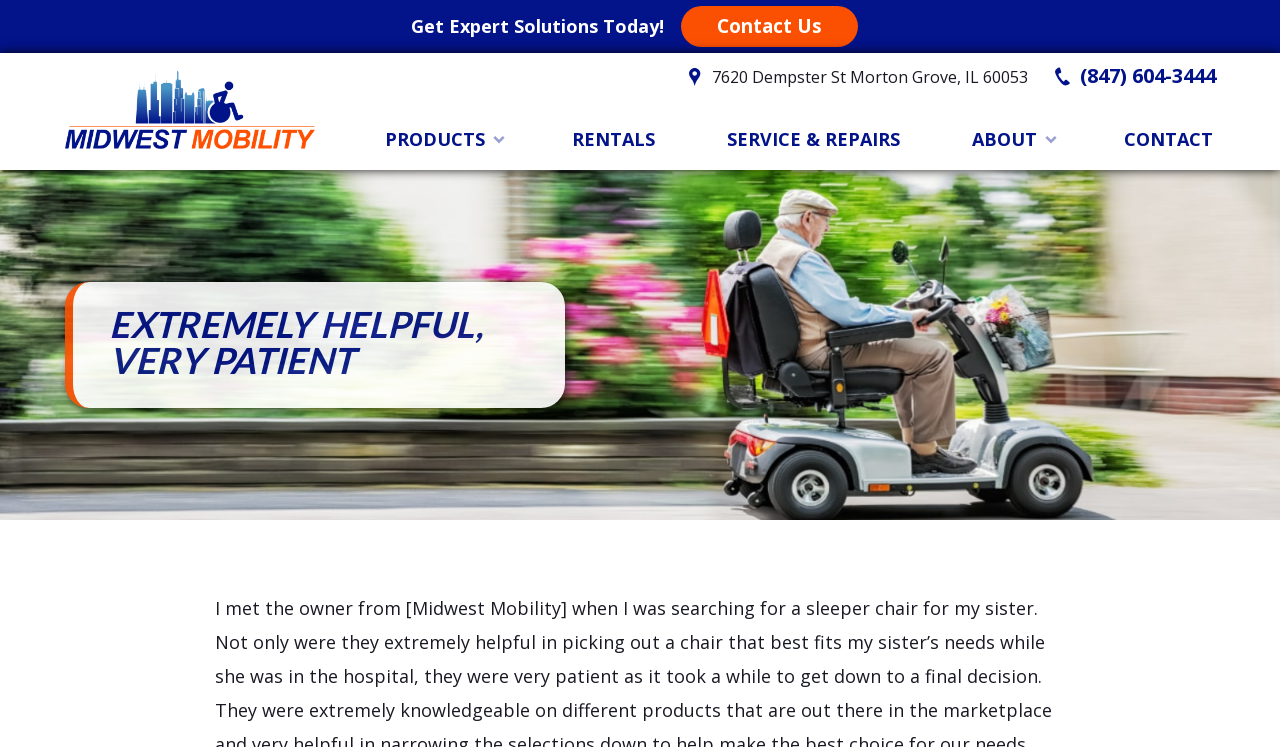What is the company name?
Answer the question with as much detail as possible.

I found the company name by looking at the logo in the header section, which is described as 'Midwest Mobility logo in blue and orange'. This logo is likely to represent the company's brand, and therefore, the company name is Midwest Mobility.